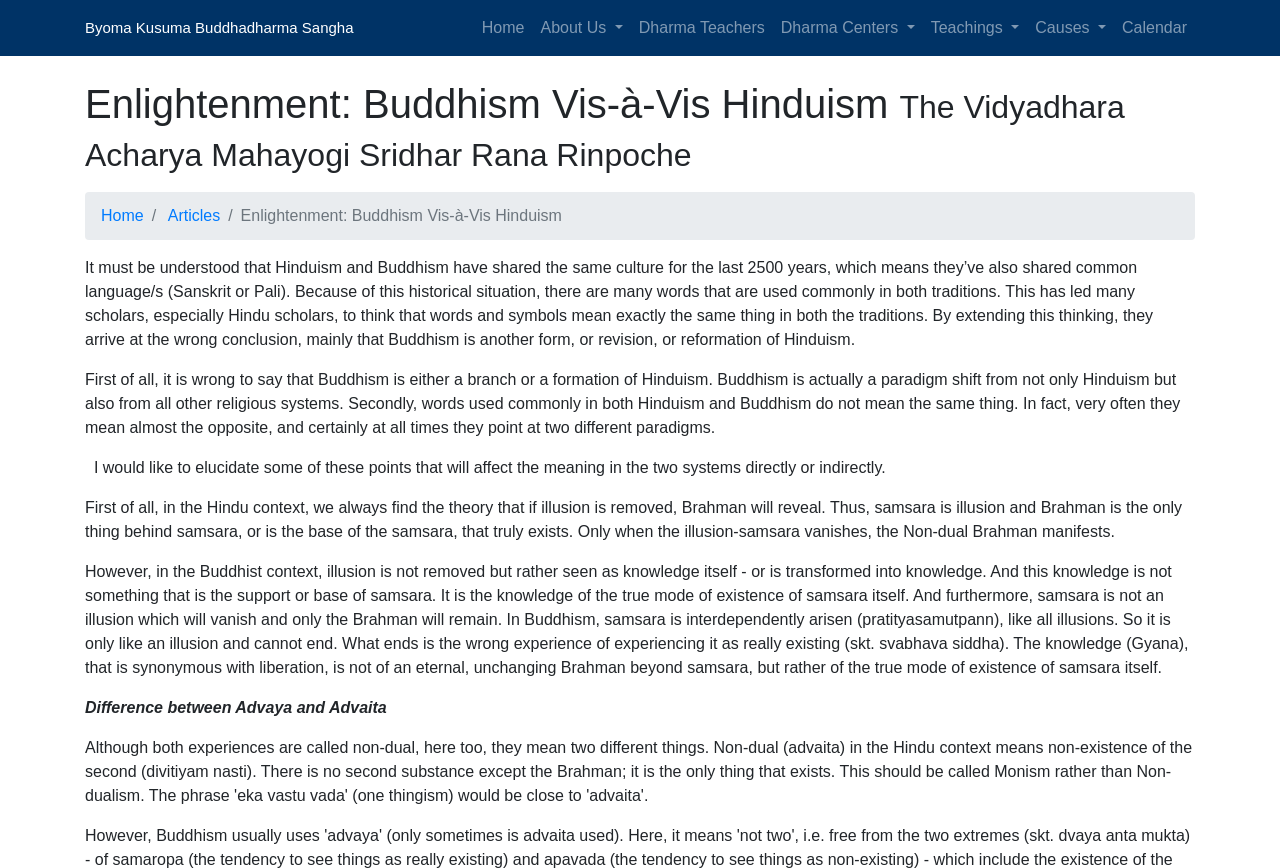Locate the bounding box coordinates of the clickable area needed to fulfill the instruction: "Explore the 'Dharma Teachers' page".

[0.493, 0.009, 0.604, 0.055]